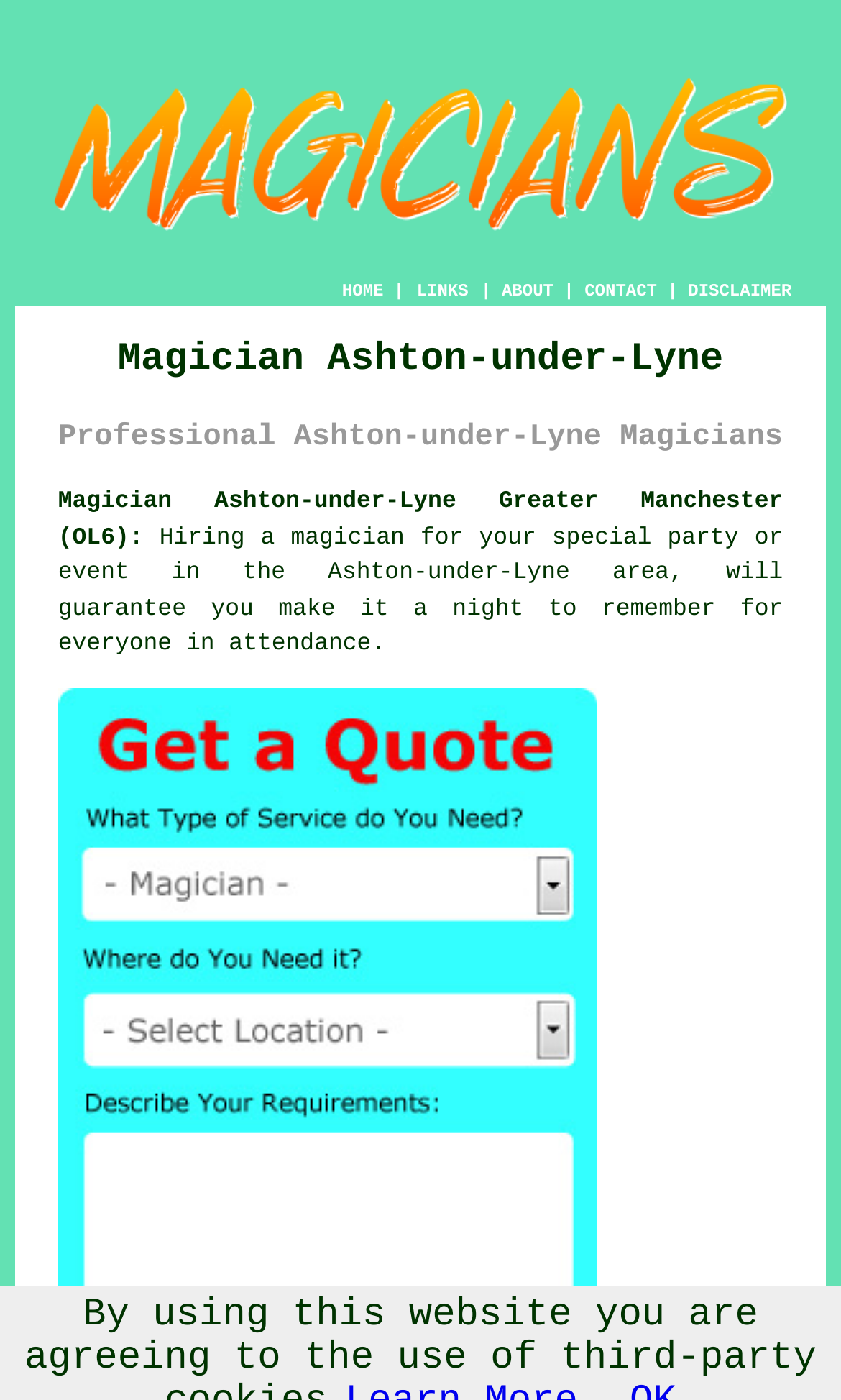What is the location of the magician's service?
Please interpret the details in the image and answer the question thoroughly.

The text 'Magician Ashton-under-Lyne Greater Manchester (OL6):' and 'Hiring a magician for your special party or event in the Ashton-under-Lyne area...' indicate that the magician's service is located in the Ashton-under-Lyne area of Greater Manchester.